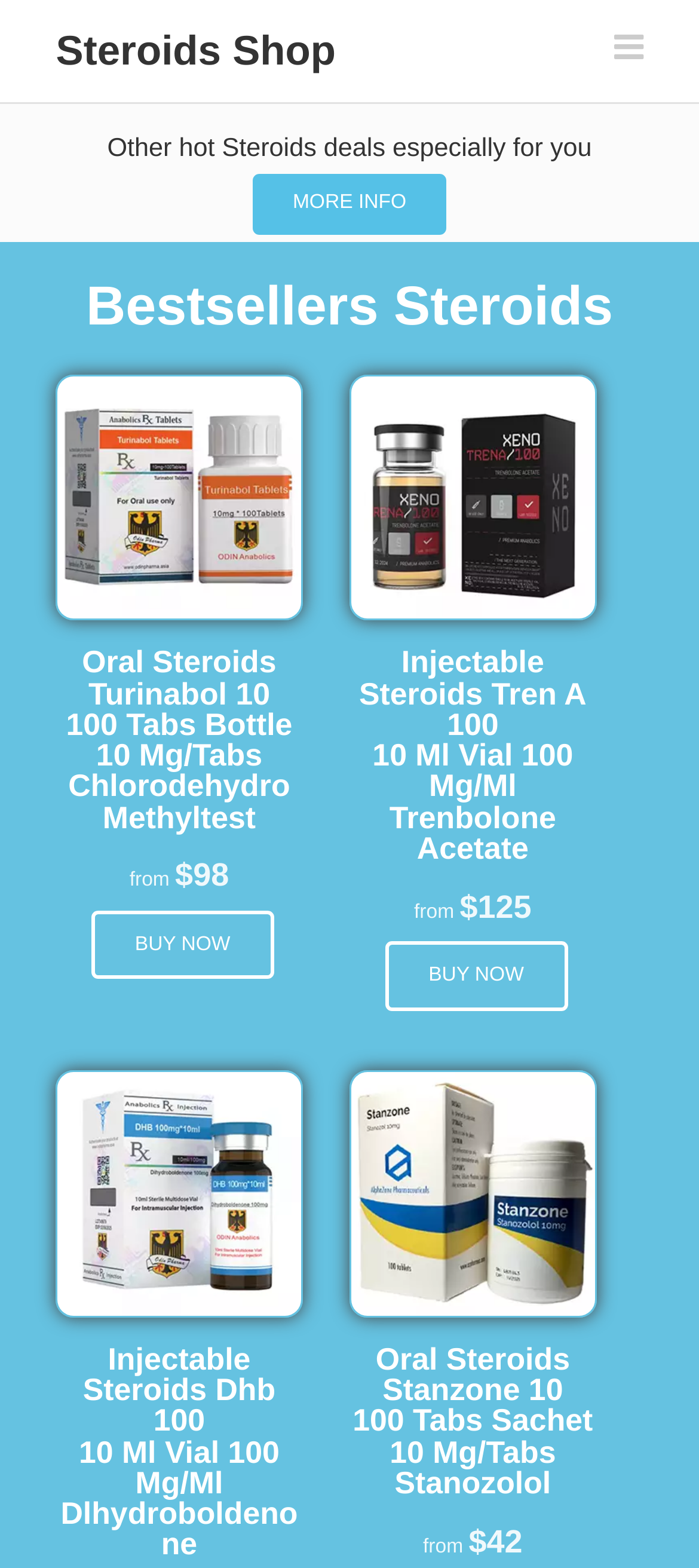What is the name of the first product?
Based on the screenshot, respond with a single word or phrase.

Oral Steroids Turinabol 10